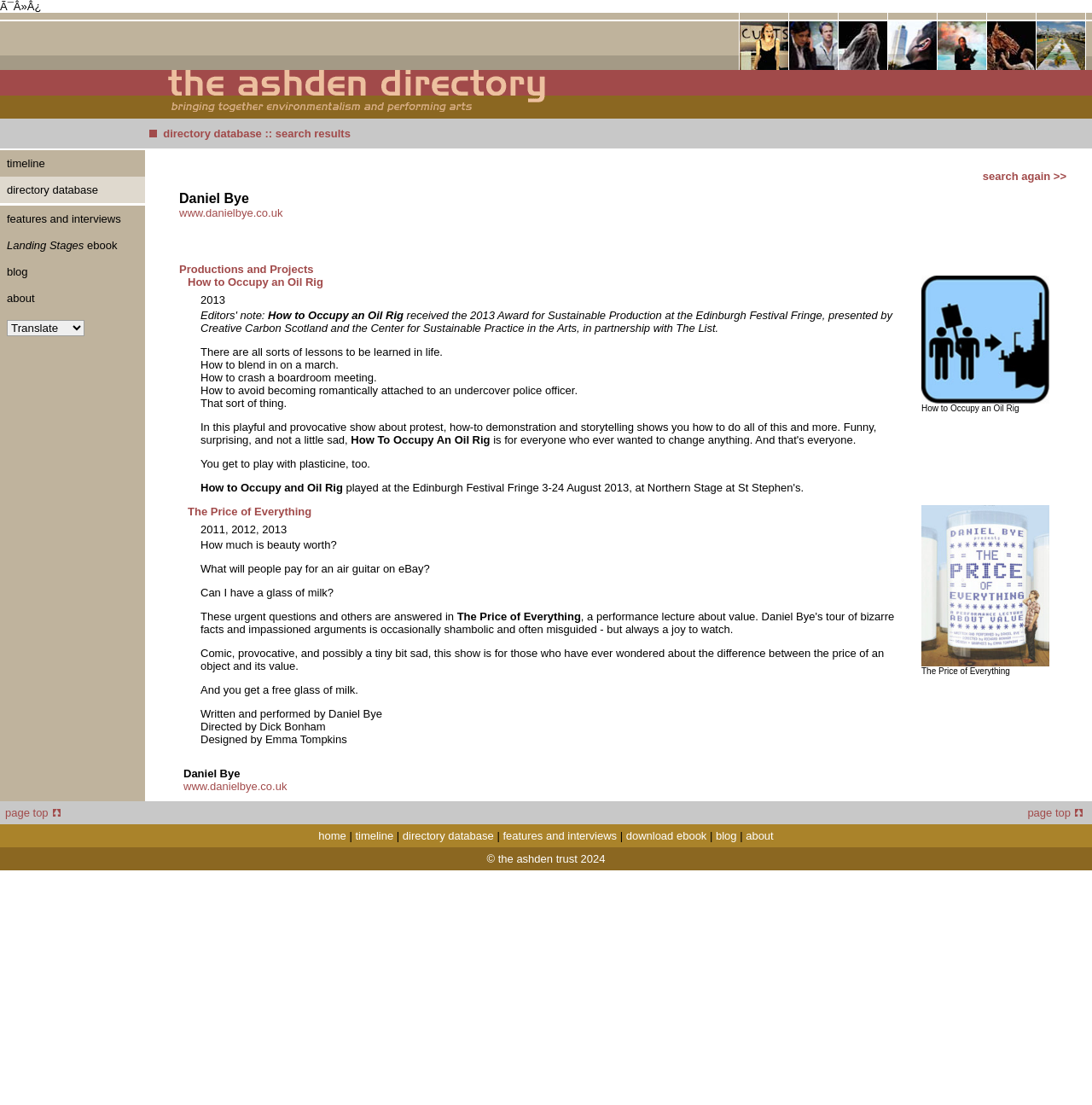Respond with a single word or short phrase to the following question: 
How many images are in the table containing photographs?

9